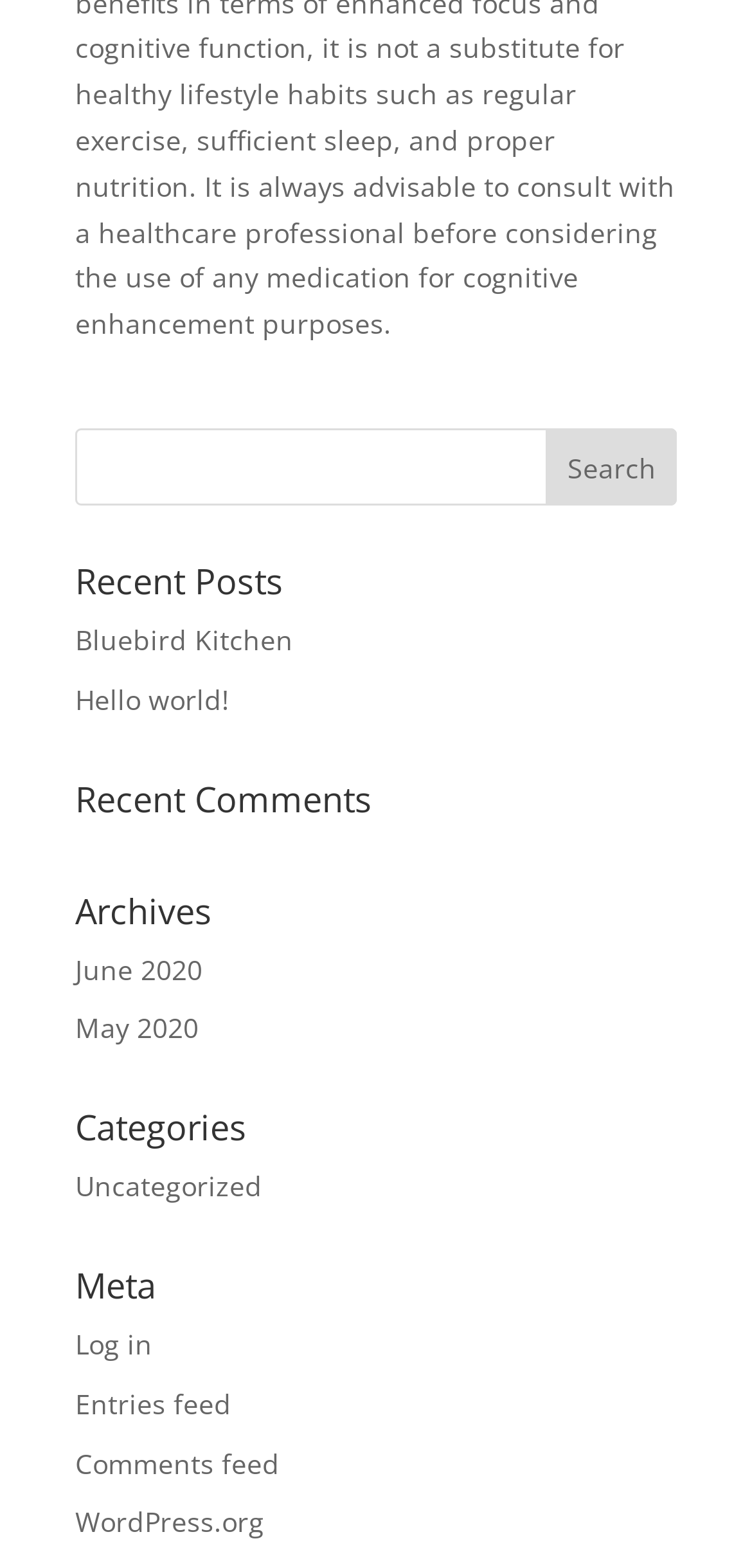Locate the bounding box coordinates of the segment that needs to be clicked to meet this instruction: "View recent post 'Bluebird Kitchen'".

[0.1, 0.396, 0.39, 0.42]